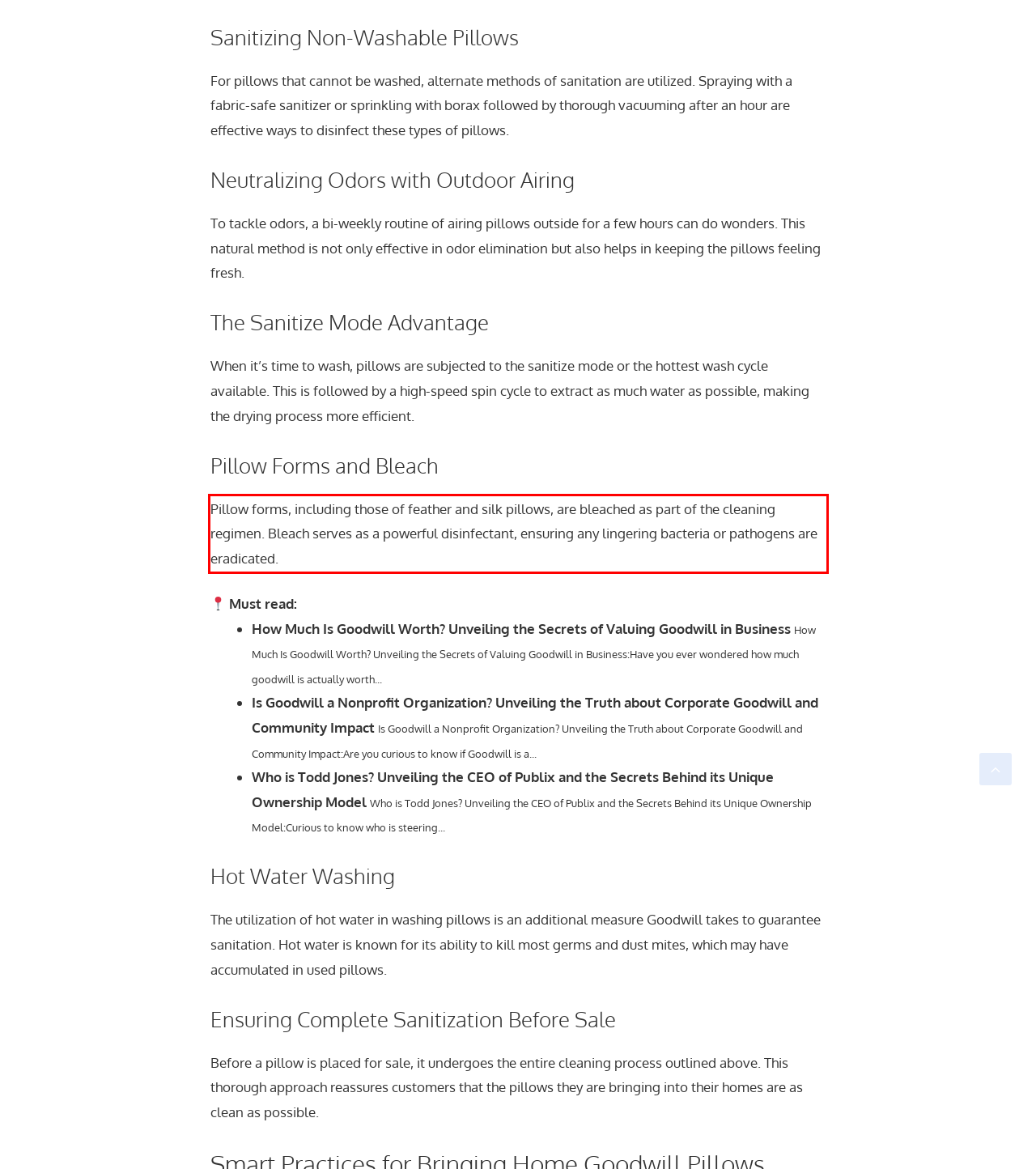You have a screenshot of a webpage where a UI element is enclosed in a red rectangle. Perform OCR to capture the text inside this red rectangle.

Pillow forms, including those of feather and silk pillows, are bleached as part of the cleaning regimen. Bleach serves as a powerful disinfectant, ensuring any lingering bacteria or pathogens are eradicated.